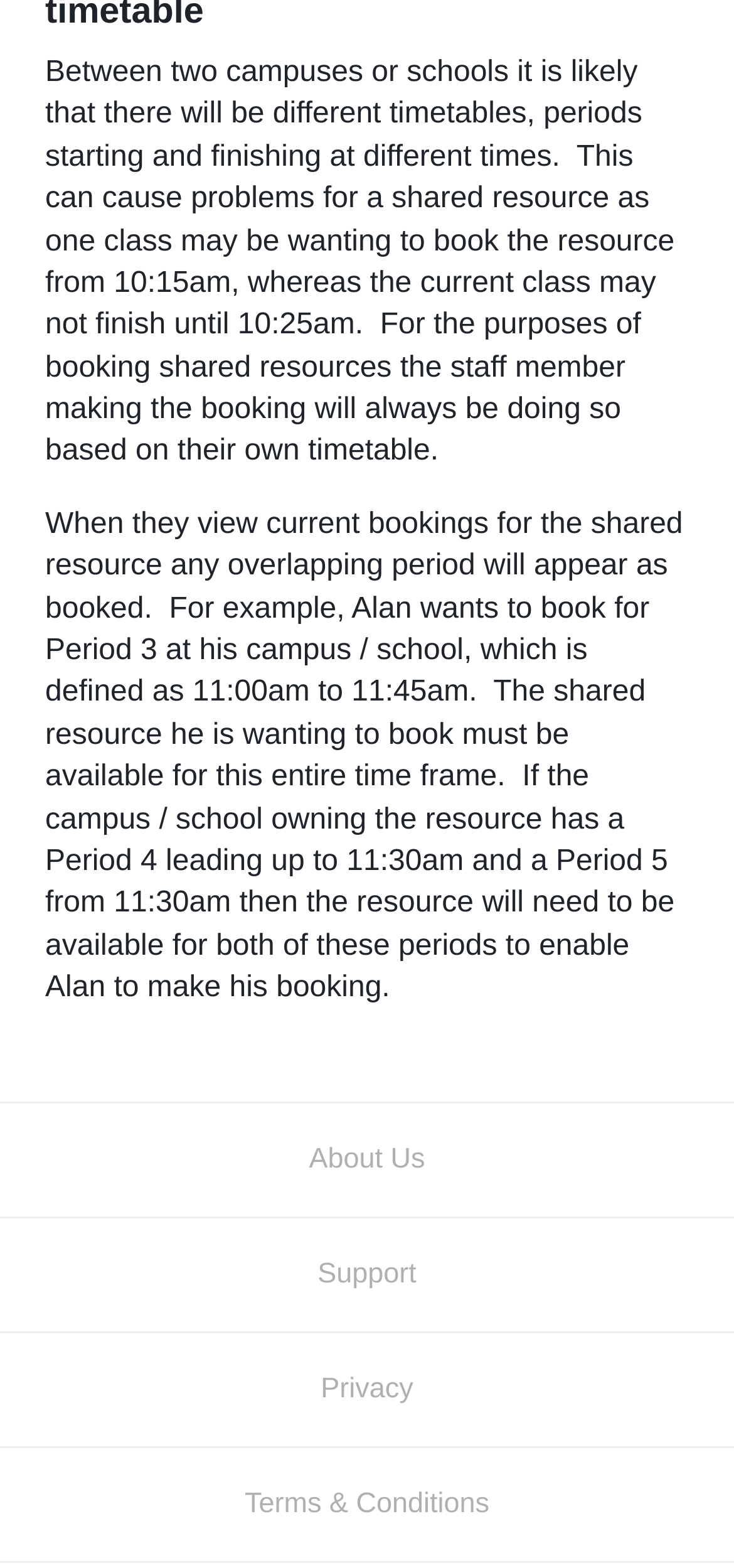Determine the bounding box coordinates of the UI element that matches the following description: "About Us". The coordinates should be four float numbers between 0 and 1 in the format [left, top, right, bottom].

[0.0, 0.703, 1.0, 0.775]